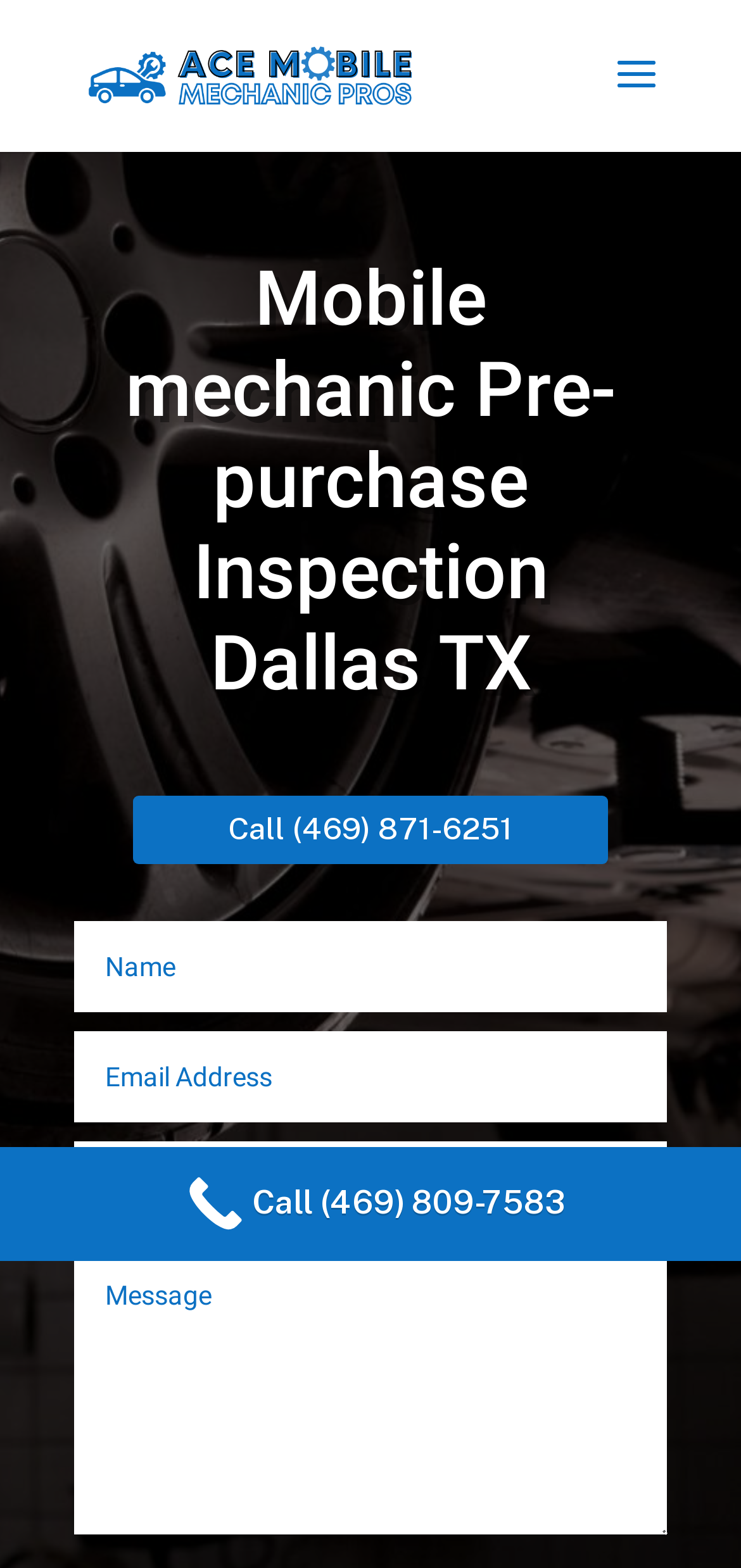Offer a detailed account of what is visible on the webpage.

The webpage is about Ace Mobile Mechanic Pros, a mobile mechanic service offering pre-purchase inspections in Dallas, TX. At the top-left corner, there is a link to the company's name, accompanied by an image with the same name. 

Below the company's name, there is a search bar that spans almost the entire width of the page. 

The main content of the page is headed by a title that reads "Mobile mechanic Pre-purchase Inspection Dallas TX", which is centered near the top of the page. 

To the right of the title, there is a call-to-action link with a phone number, "Call (469) 871-6251 5". 

Below the title, there are four text boxes arranged vertically, likely for users to input information. 

At the bottom of the page, there is a prominent "Call Now Button" that spans the entire width of the page. The button has an image and a text that reads "Call (469) 809-7583".